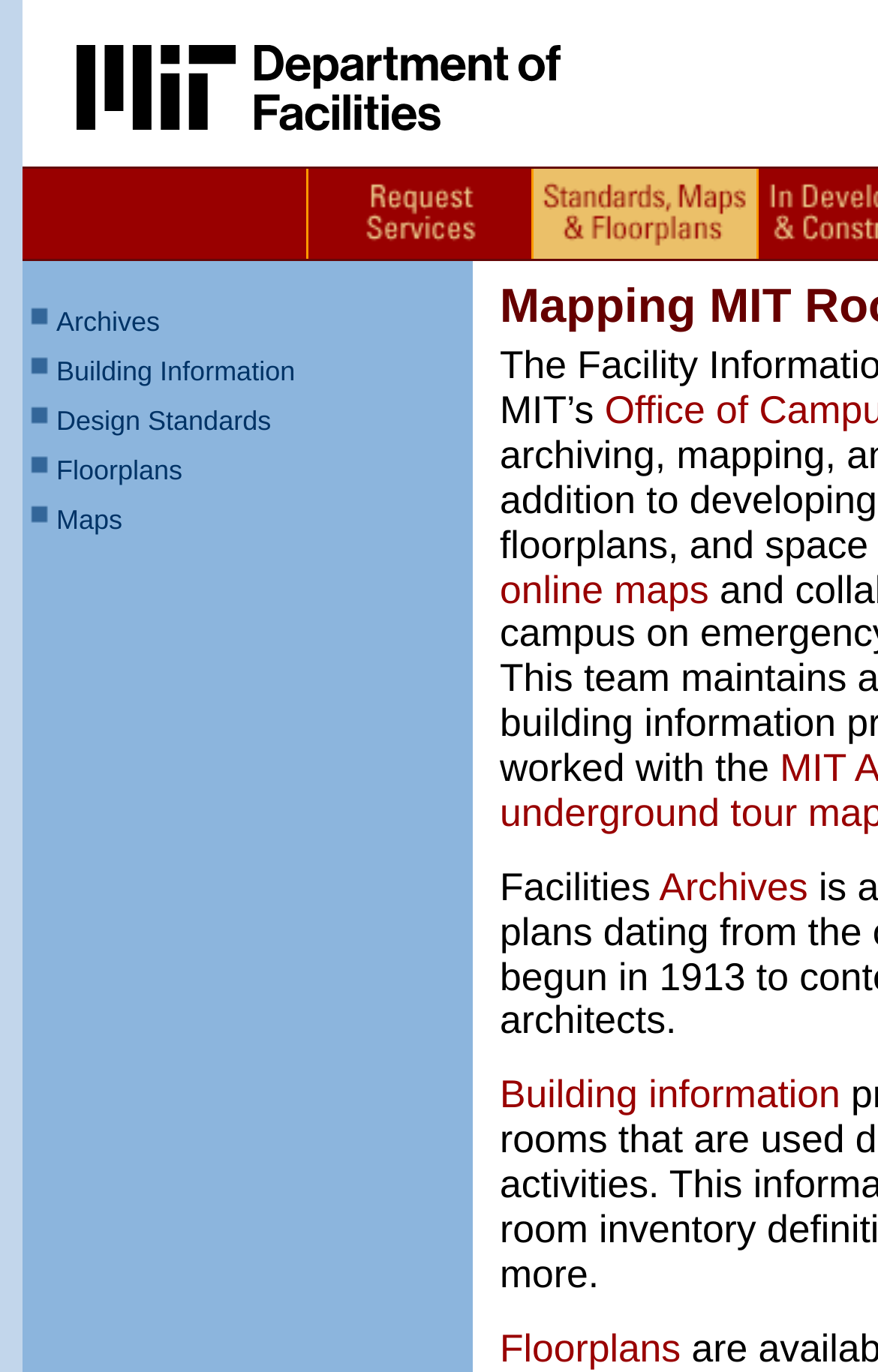What is the text of the second link in the table?
Refer to the image and provide a detailed answer to the question.

The second link in the table is 'Archives', which is located in the second row of the table, with a bounding box coordinate of [0.064, 0.223, 0.182, 0.246].